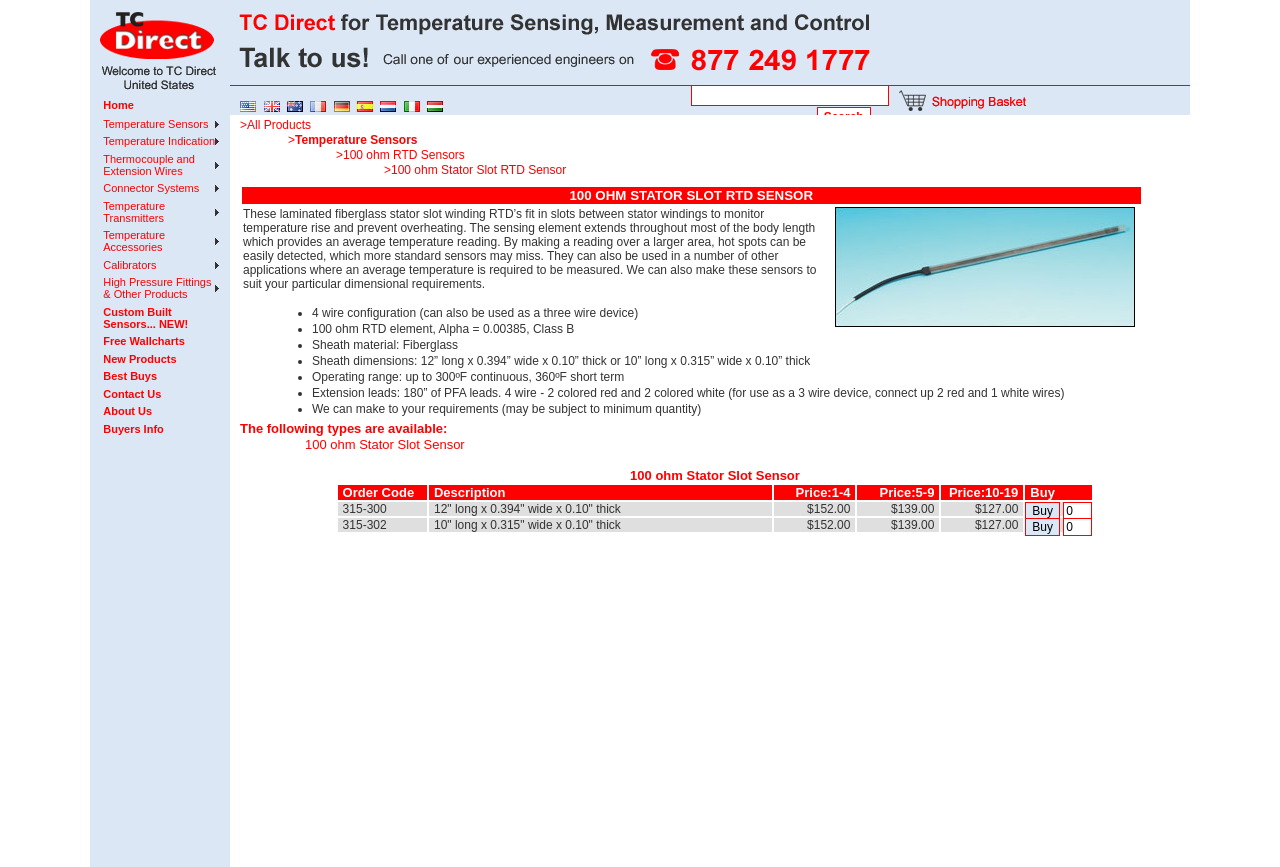Select the bounding box coordinates of the element I need to click to carry out the following instruction: "Click the image of 100 ohm Stator Slot RTD Sensor".

[0.652, 0.239, 0.886, 0.377]